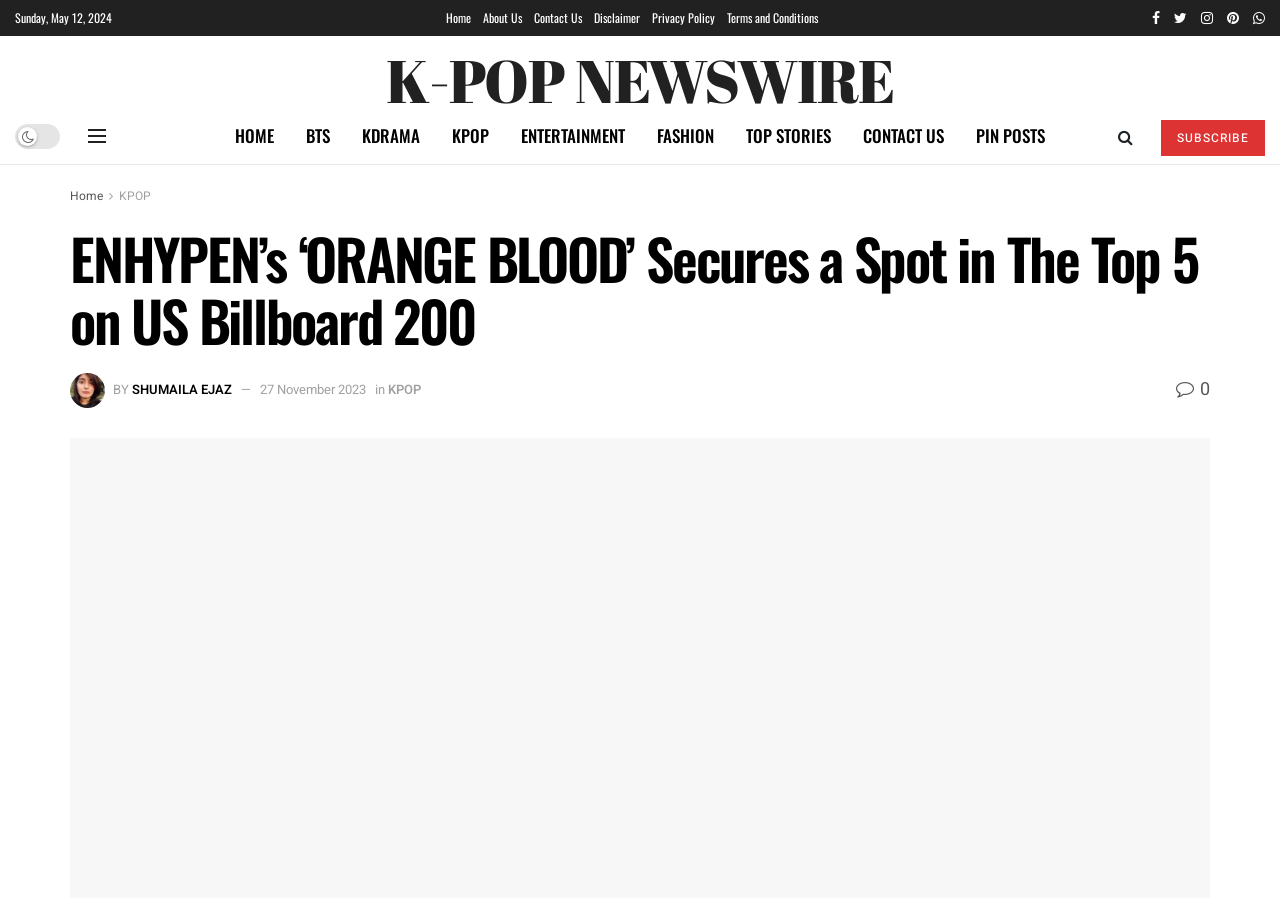Reply to the question with a brief word or phrase: How many social media links are there?

5